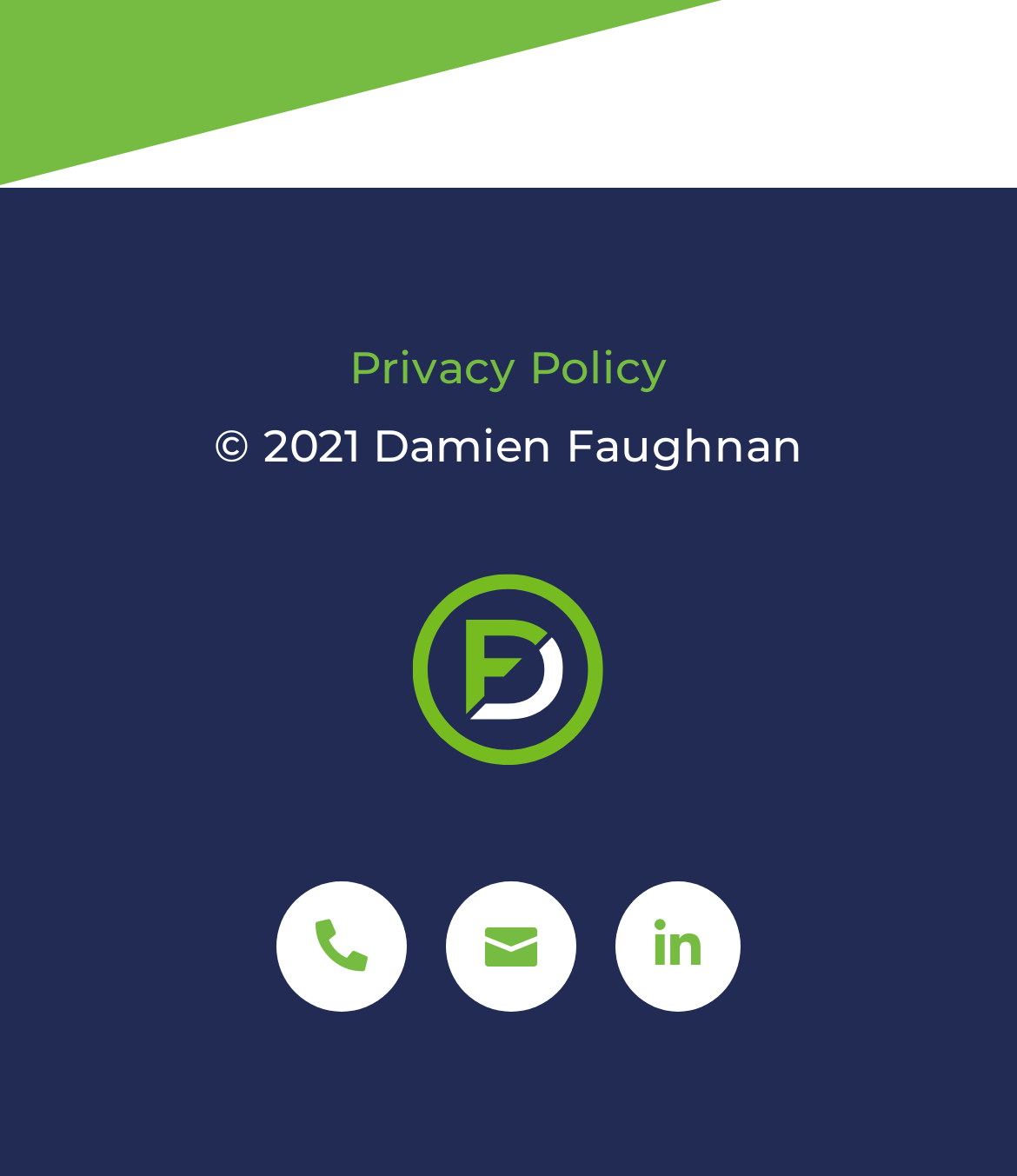What is the name of the person mentioned on the webpage?
Please give a detailed and elaborate answer to the question based on the image.

The answer can be found by looking at the StaticText element with the text '© 2021 Damien Faughnan' and the link element with the text 'Damien Faughnan' which has an associated image. This suggests that Damien Faughnan is the person mentioned on the webpage.